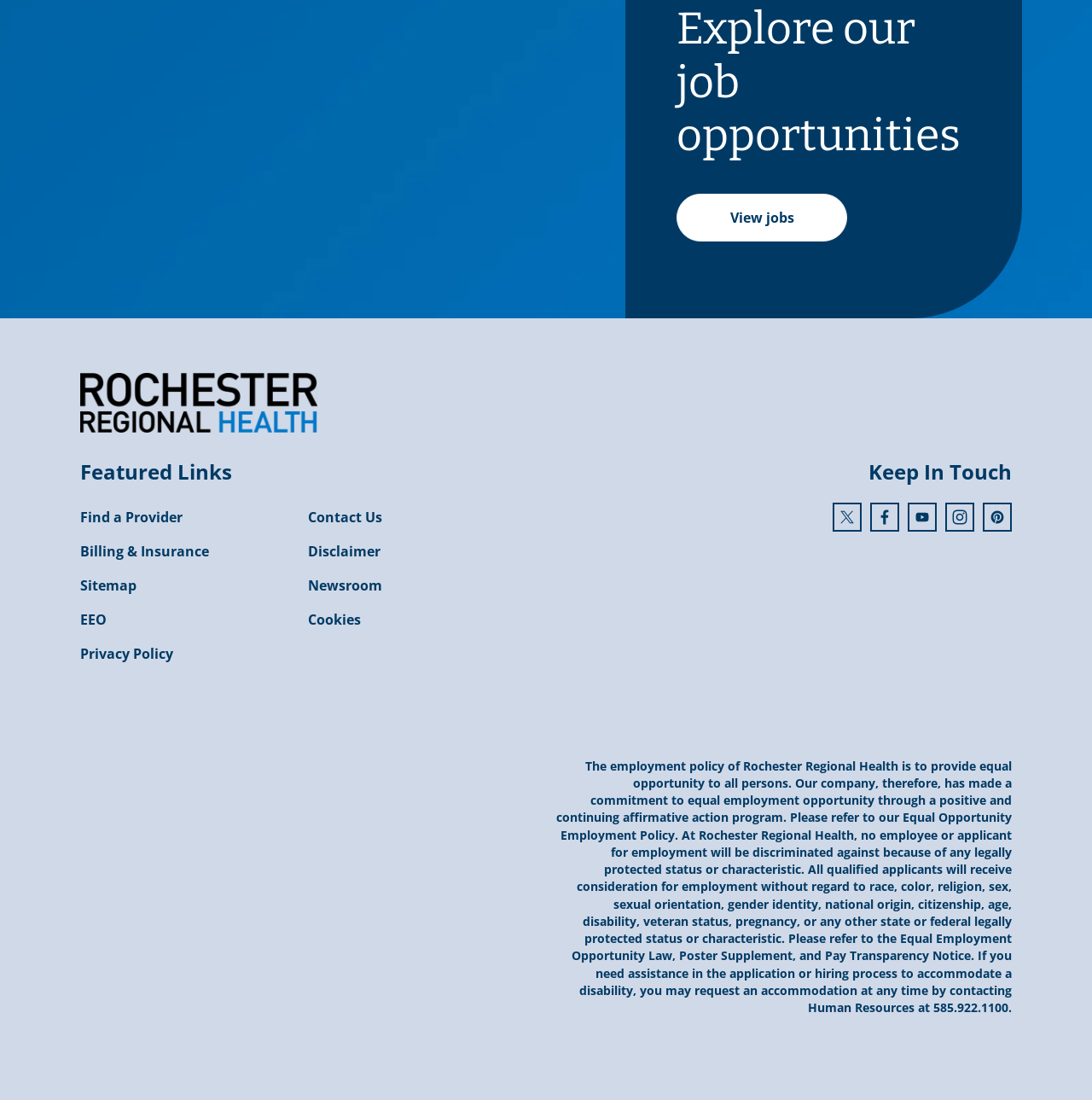Answer in one word or a short phrase: 
What is the company's policy on equal employment opportunity?

No discrimination